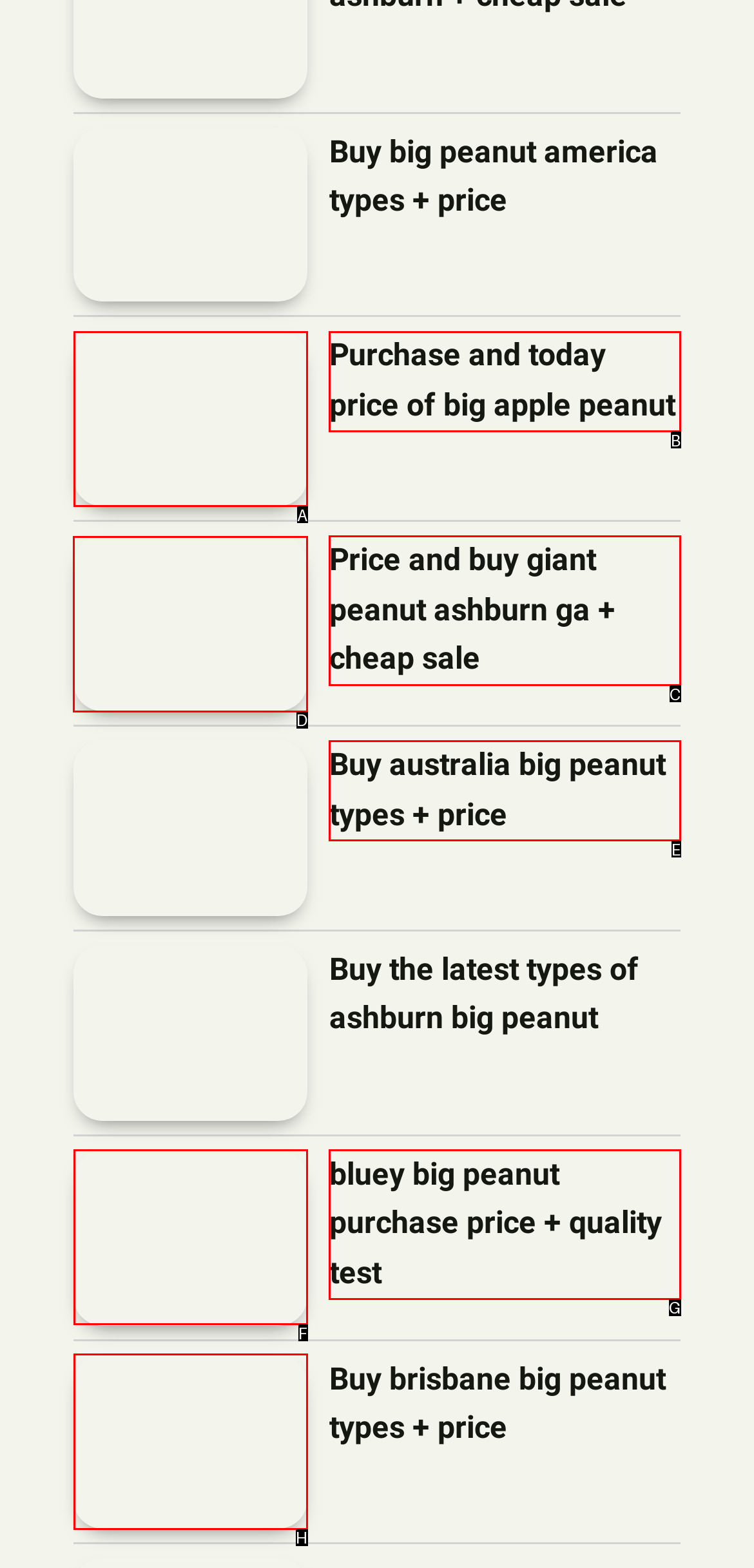Decide which UI element to click to accomplish the task: Purchase giant peanut Ashburn GA with cheap sale
Respond with the corresponding option letter.

D